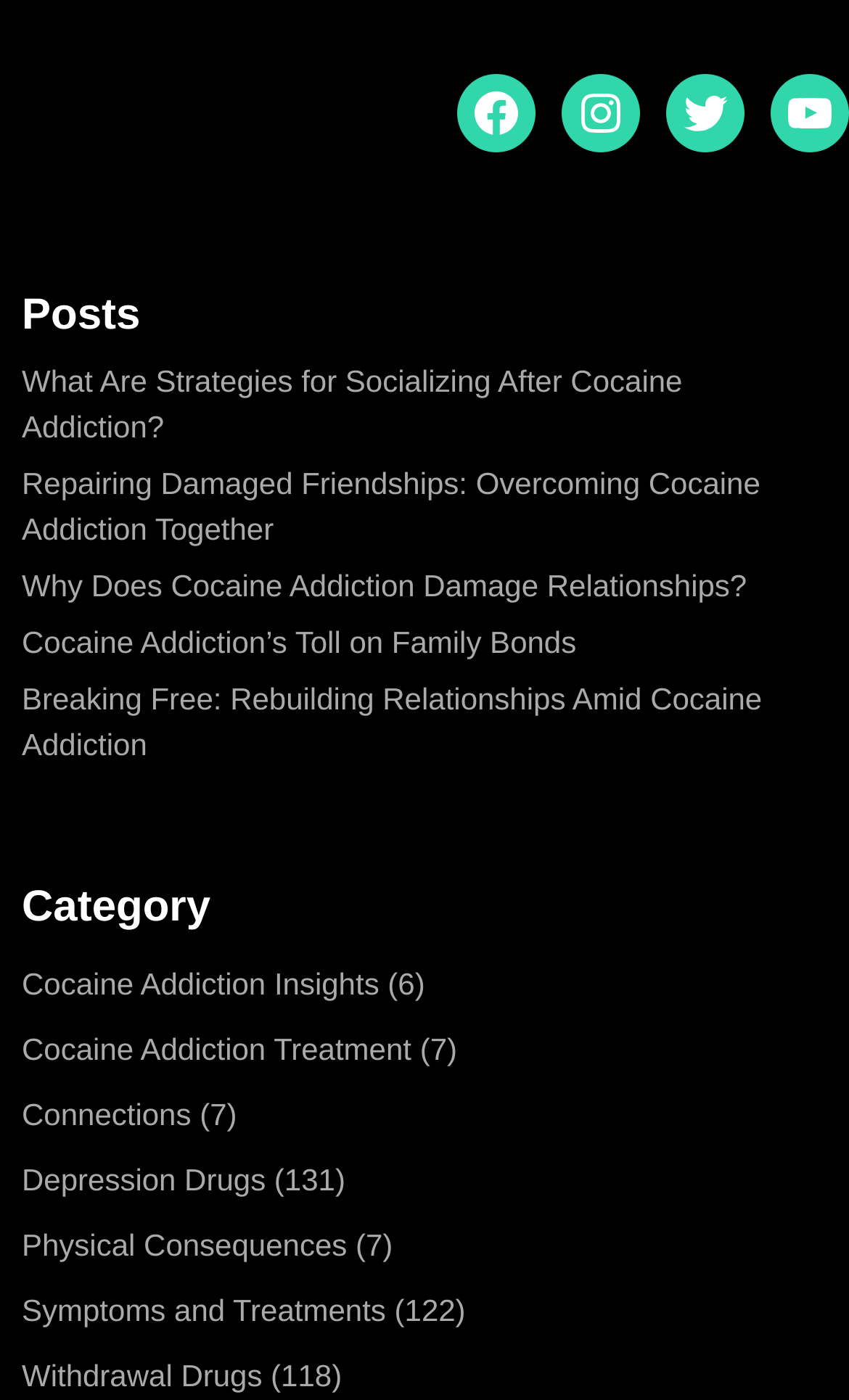Identify the bounding box coordinates of the region that should be clicked to execute the following instruction: "View posts about cocaine addiction insights".

[0.026, 0.69, 0.447, 0.715]